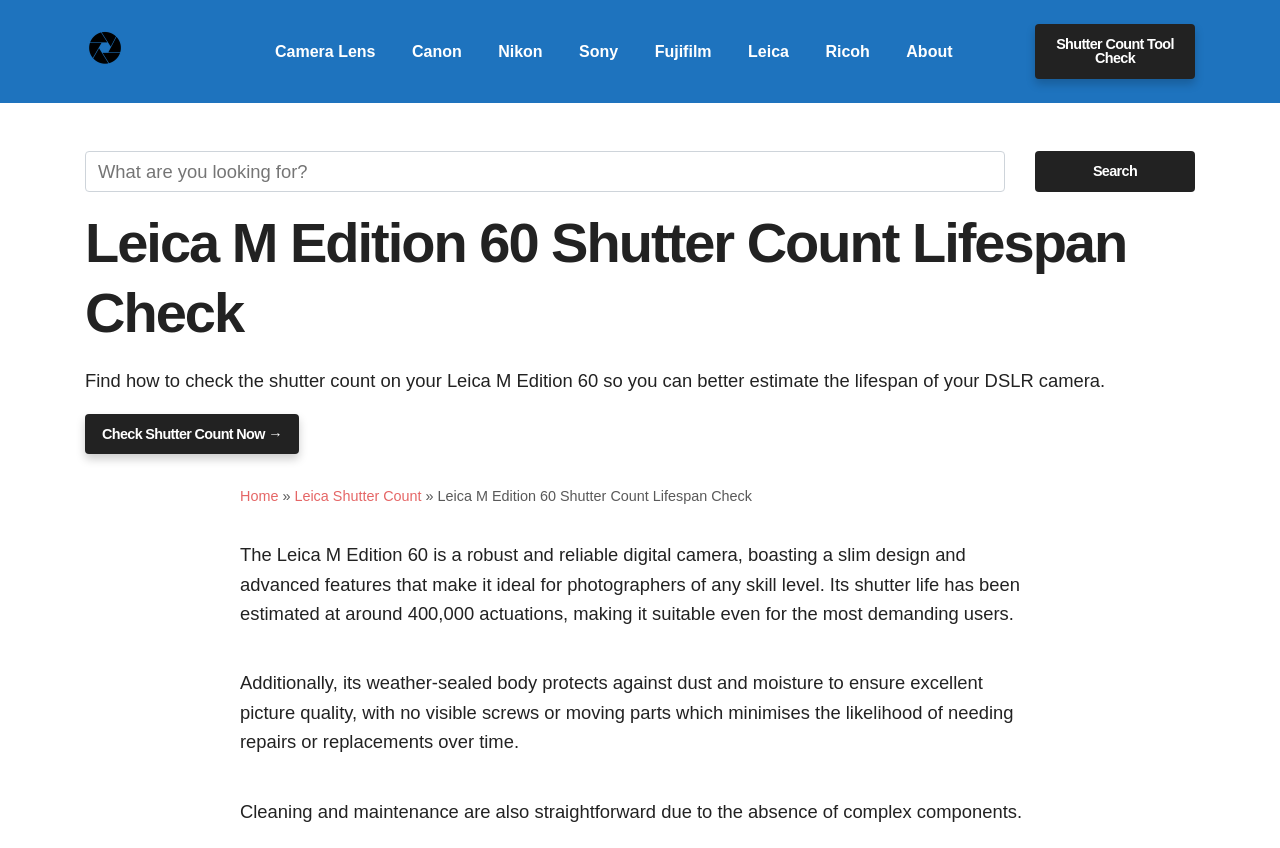Calculate the bounding box coordinates of the UI element given the description: "✅ SUBMIT ICO FREE".

None